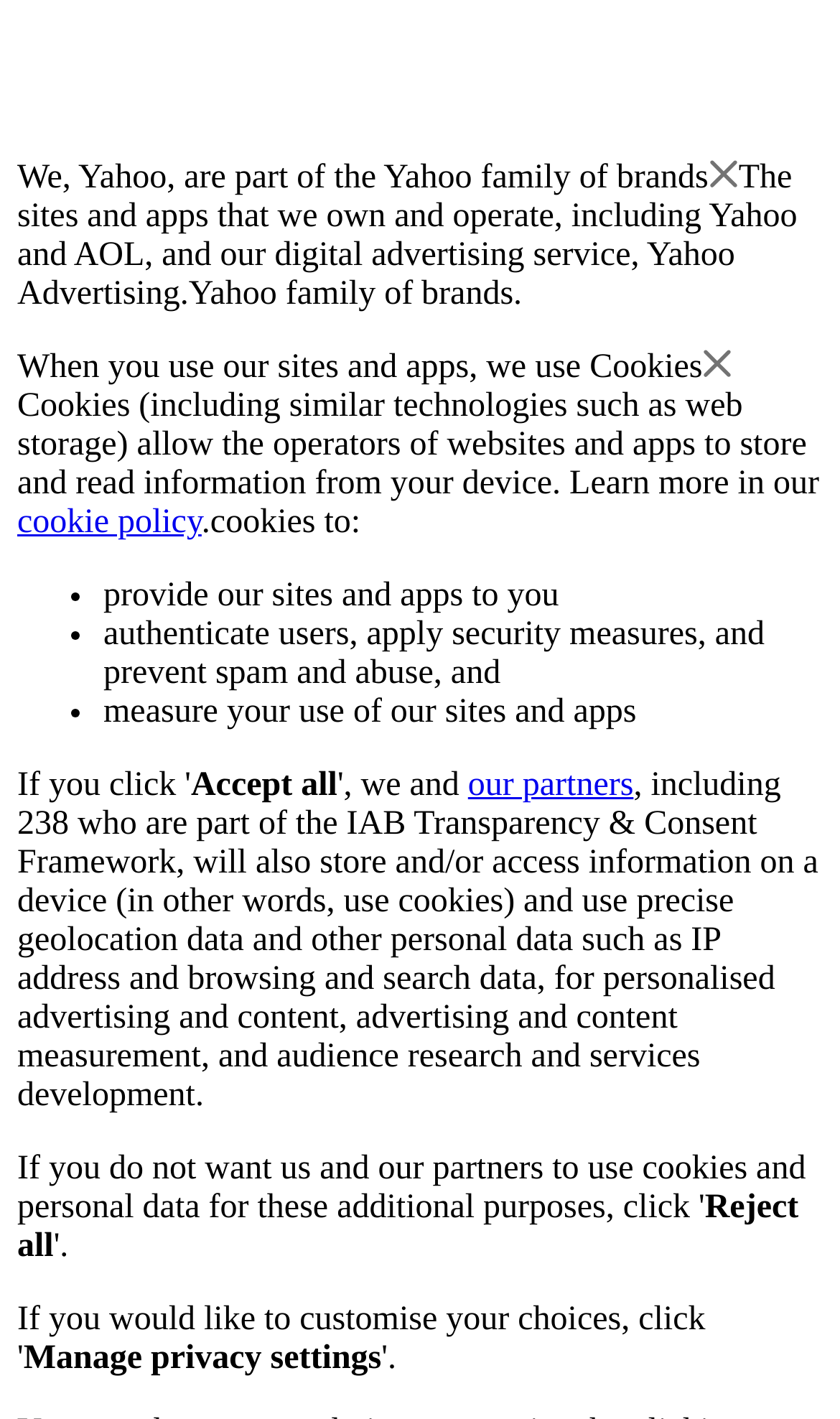What is the purpose of using cookies?
Give a detailed response to the question by analyzing the screenshot.

The webpage explains that cookies are used to provide sites and apps to users, authenticate users, apply security measures, and prevent spam and abuse, among other purposes.